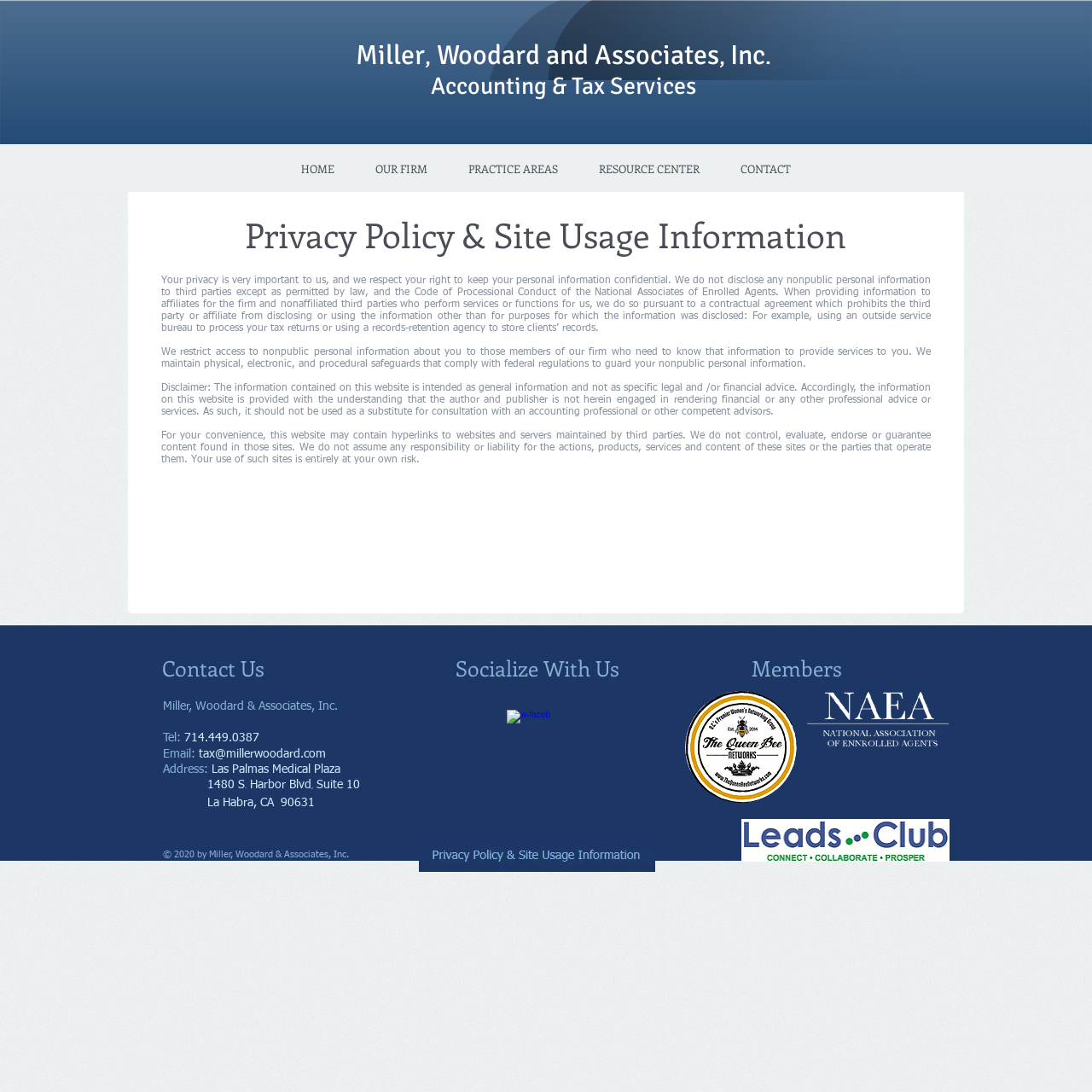How can users contact the company?
Answer the question with a thorough and detailed explanation.

The webpage provides contact information, including a phone number, email address, and physical address, allowing users to contact the company through various means.